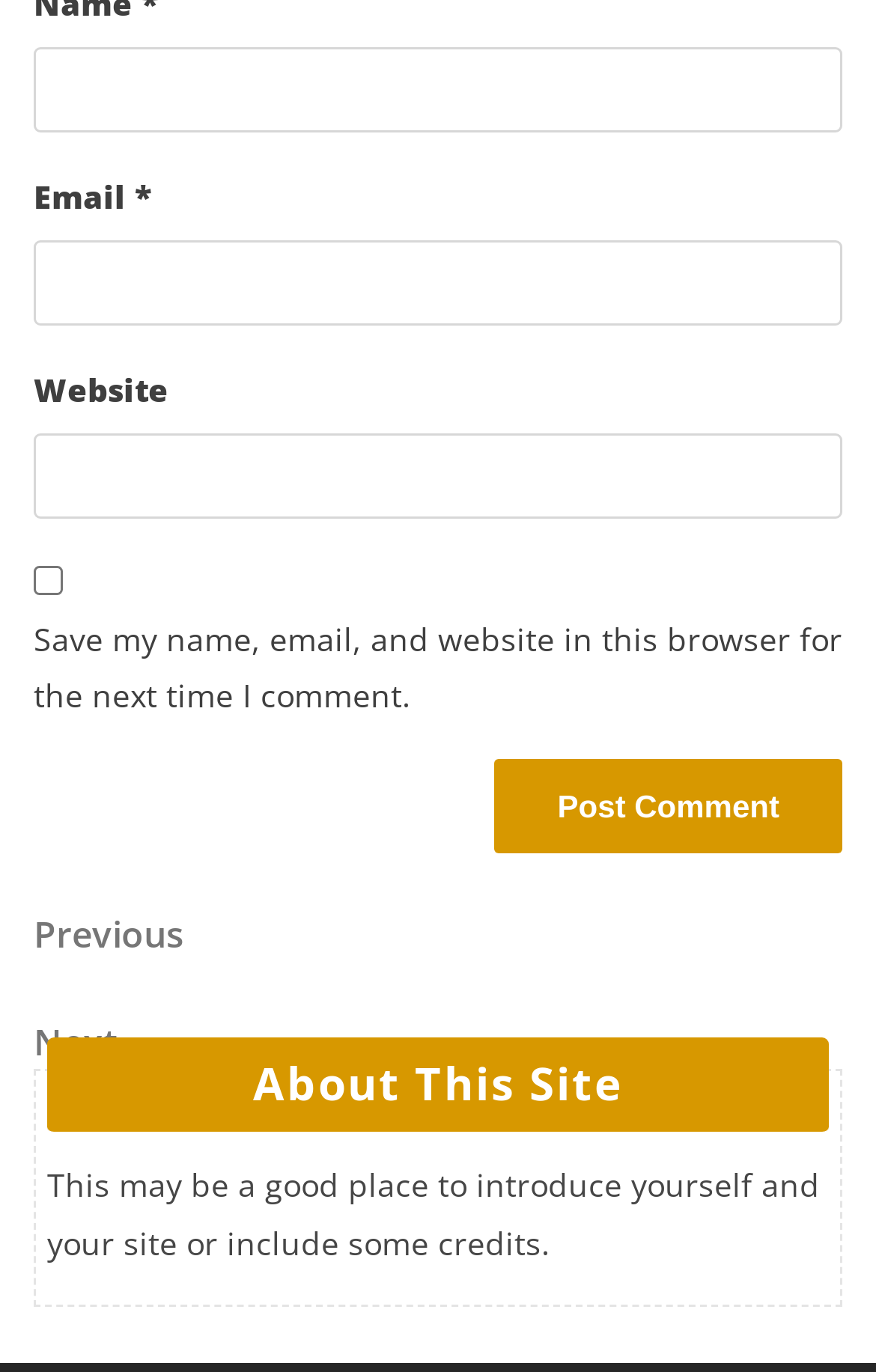What type of content is the website primarily for?
Please provide a full and detailed response to the question.

The website has a navigation section labeled 'Posts' with links to 'Previous Post' and 'Next Post', suggesting that the website is primarily for blog posts or articles.